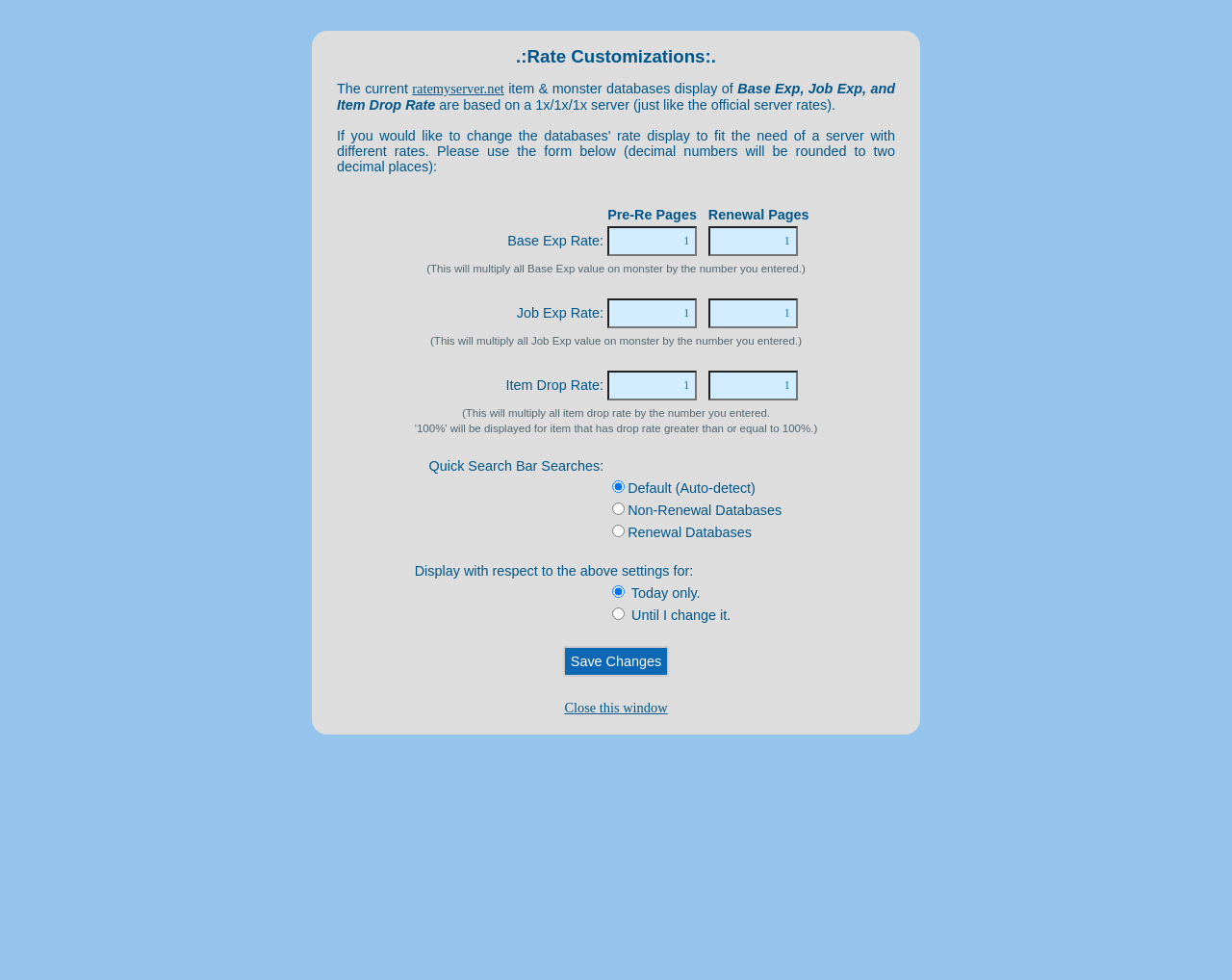What is the alternative to 'Today only' for displaying rates?
Please answer using one word or phrase, based on the screenshot.

Until I change it